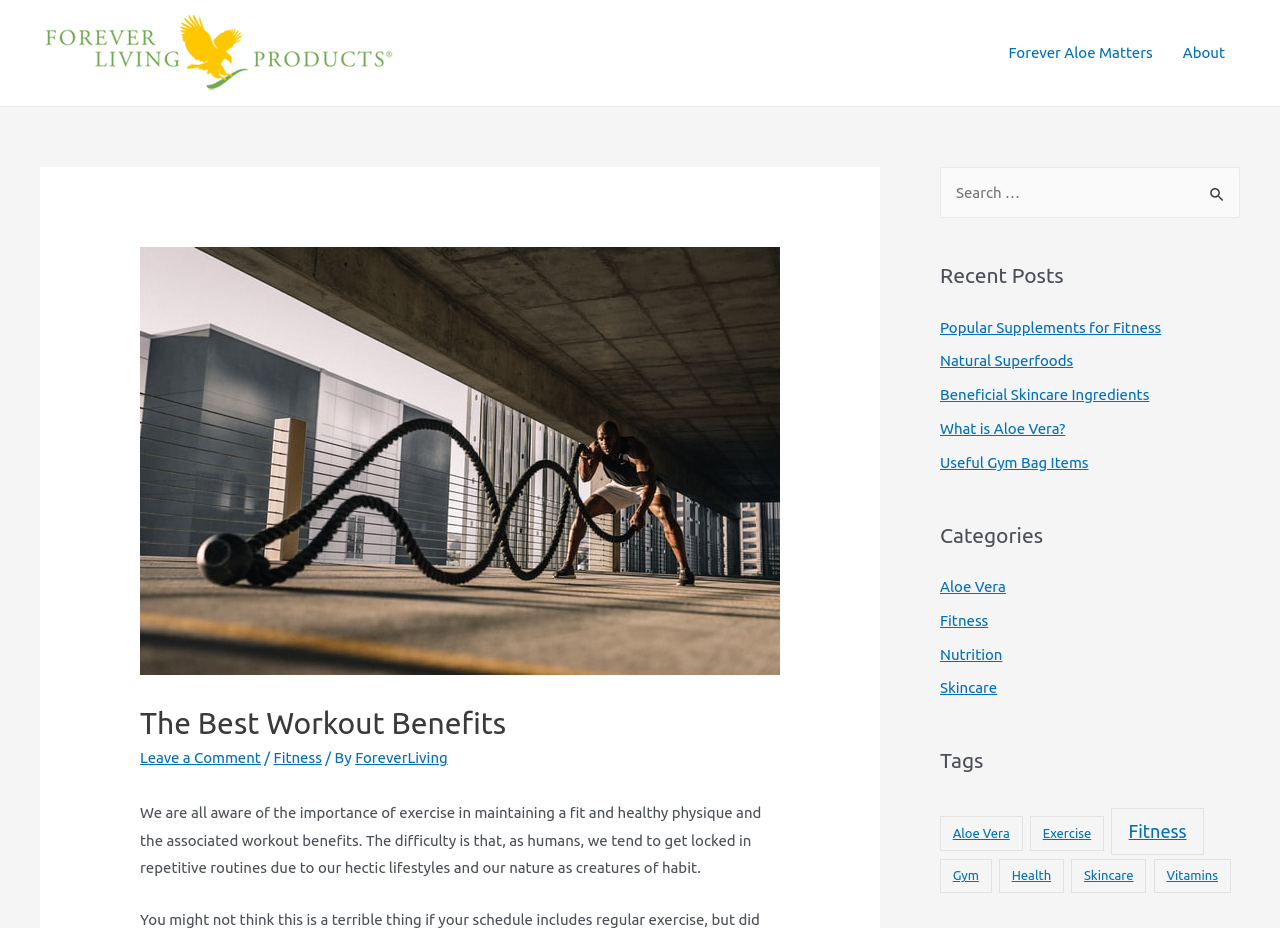Generate a comprehensive description of the webpage.

The webpage is about the benefits of exercise and fitness, with a focus on aloe vera. At the top left, there is a Forever Living logo, which is an image linked to the company's website. To the right of the logo, there is a site navigation menu with links to "Forever Aloe Matters" and "About".

Below the navigation menu, there is a header section with an image related to workout benefits, a heading that reads "The Best Workout Benefits", and a link to leave a comment. The header section also includes a series of links to categories, including "Fitness" and "ForeverLiving".

The main content of the webpage is a paragraph of text that discusses the importance of exercise and the challenges of maintaining a fit and healthy lifestyle. The text is located in the top half of the page, spanning about two-thirds of the width.

To the right of the main content, there are three complementary sections. The first section contains a search bar with a search button and a magnifying glass icon. The second section is titled "Recent Posts" and lists five links to recent articles, including "Popular Supplements for Fitness" and "Beneficial Skincare Ingredients". The third section is titled "Categories" and lists four links to categories, including "Aloe Vera" and "Fitness". The fourth section is titled "Tags" and lists seven links to tags, including "Aloe Vera" and "Fitness".

Overall, the webpage has a clean and organized layout, with a focus on providing information and resources related to fitness and aloe vera.